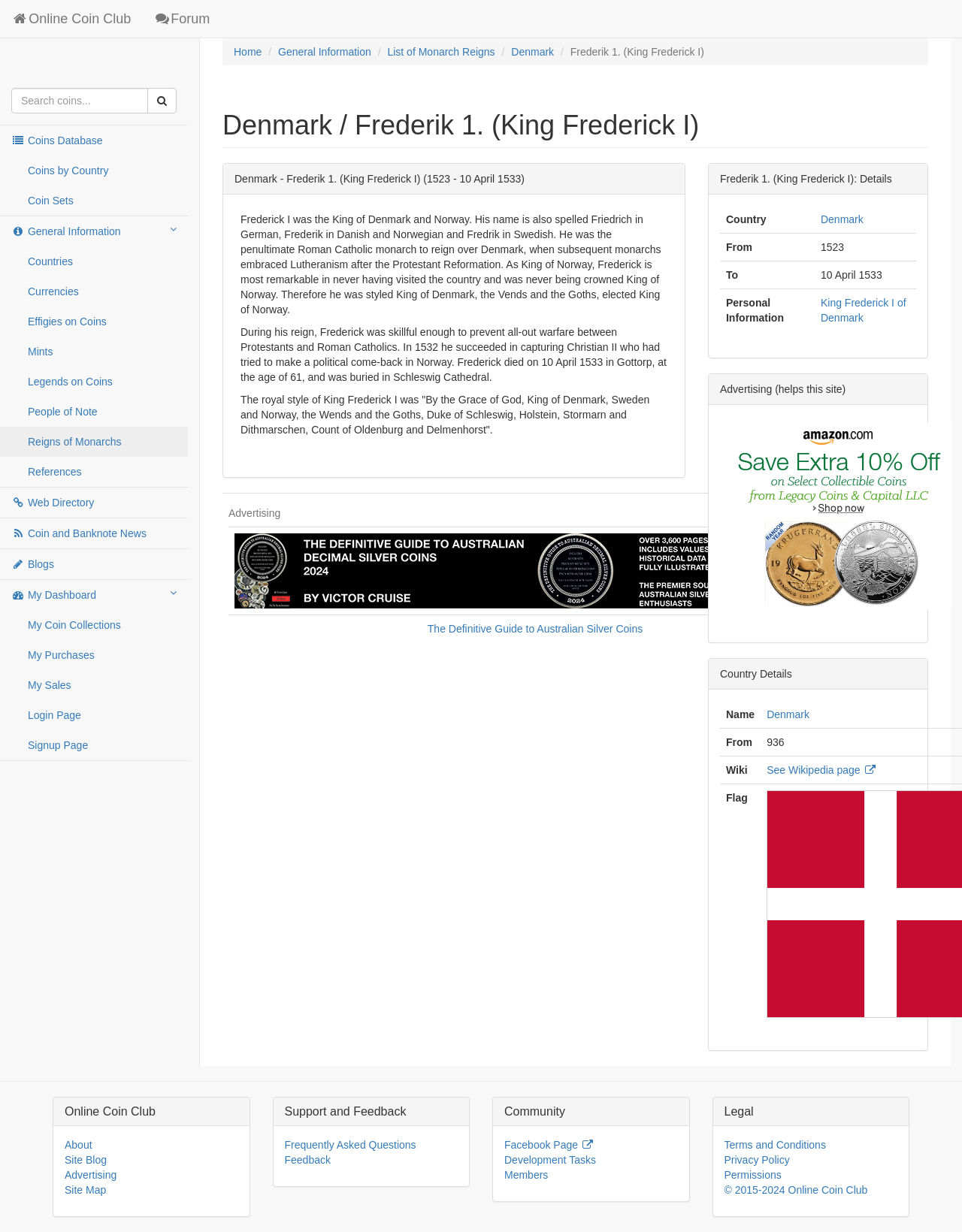What is the title of the webpage?
Utilize the information in the image to give a detailed answer to the question.

I found the answer by looking at the heading 'Denmark / Frederik 1. (King Frederick I)' which is the title of the webpage.